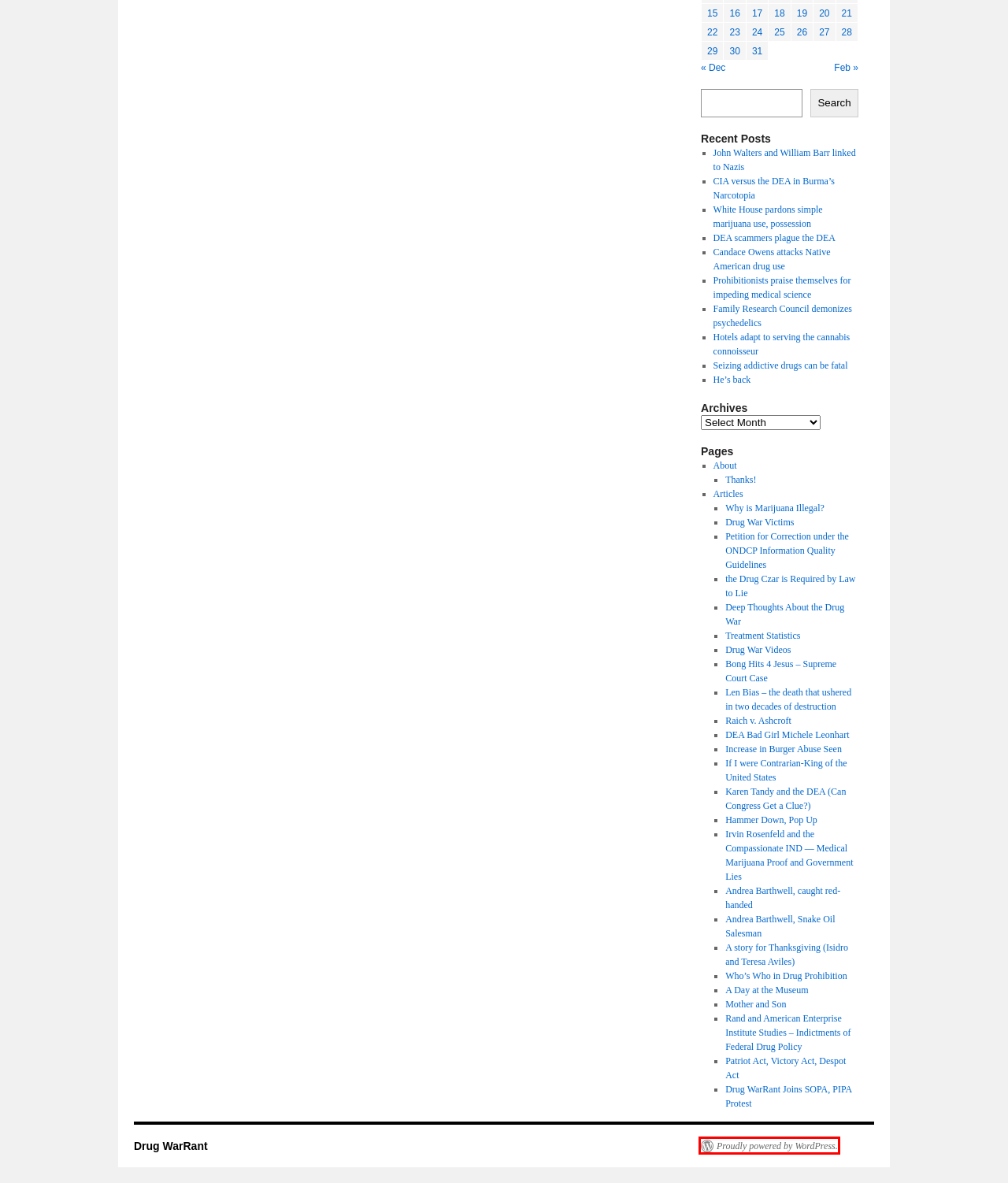You are given a screenshot of a webpage with a red rectangle bounding box. Choose the best webpage description that matches the new webpage after clicking the element in the bounding box. Here are the candidates:
A. White House pardons simple marijuana use, possession | Drug WarRant
B. Seizing addictive drugs can be fatal | Drug WarRant
C. Family Research Council demonizes psychedelics | Drug WarRant
D. Candace Owens attacks Native American drug use | Drug WarRant
E. He’s back | Drug WarRant
F. CIA versus the DEA in Burma’s Narcotopia | Drug WarRant
G. Blog Tool, Publishing Platform, and CMS – WordPress.org
H. Prohibitionists praise themselves for impeding medical science | Drug WarRant

G